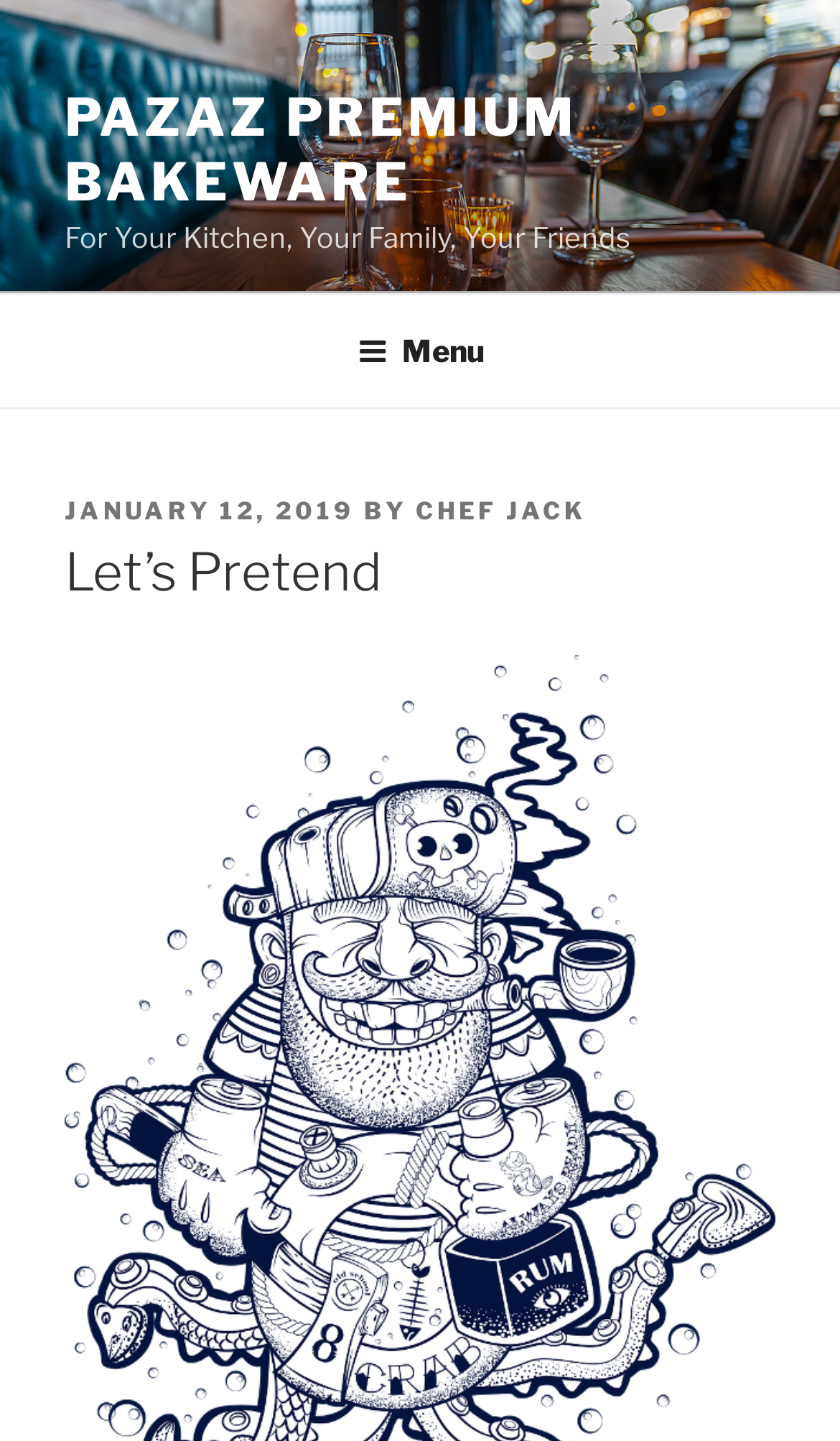Extract the bounding box for the UI element that matches this description: "January 12, 2019July 9, 2022".

[0.077, 0.344, 0.423, 0.365]